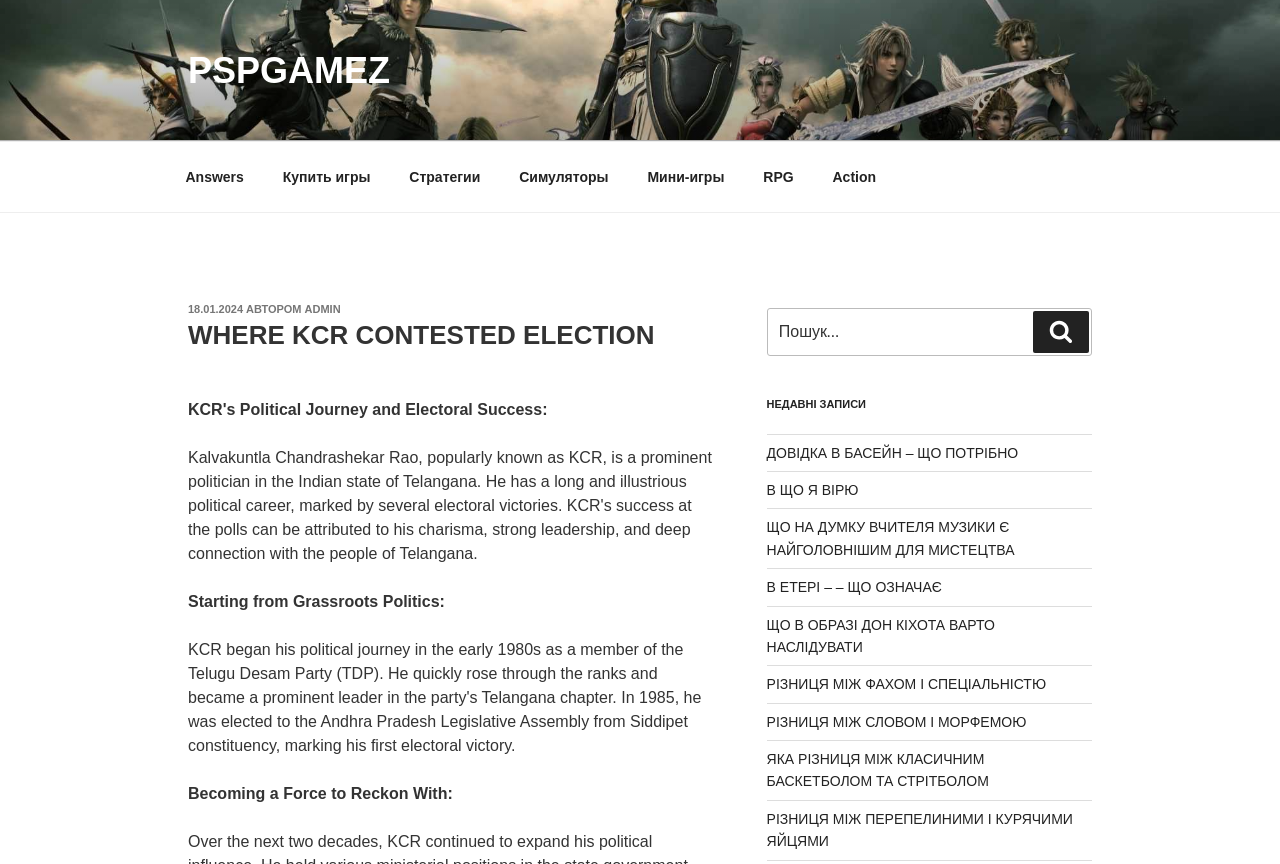Could you highlight the region that needs to be clicked to execute the instruction: "Read the article about WHERE KCR CONTESTED ELECTION"?

[0.147, 0.371, 0.556, 0.407]